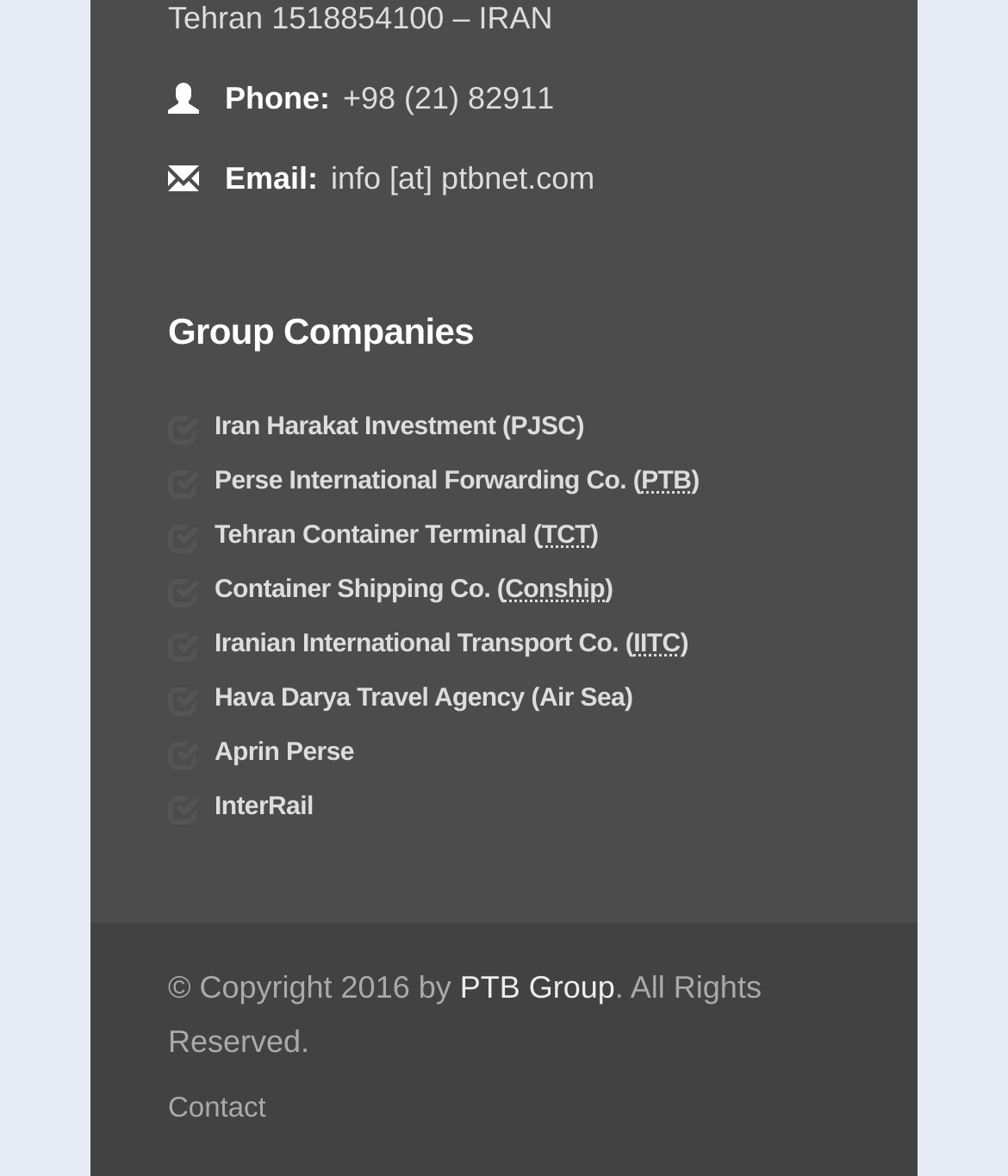How many group companies are listed?
Please respond to the question with a detailed and well-explained answer.

The group companies are listed under the 'Group Companies' heading, and there are 7 links listed, each representing a different company.